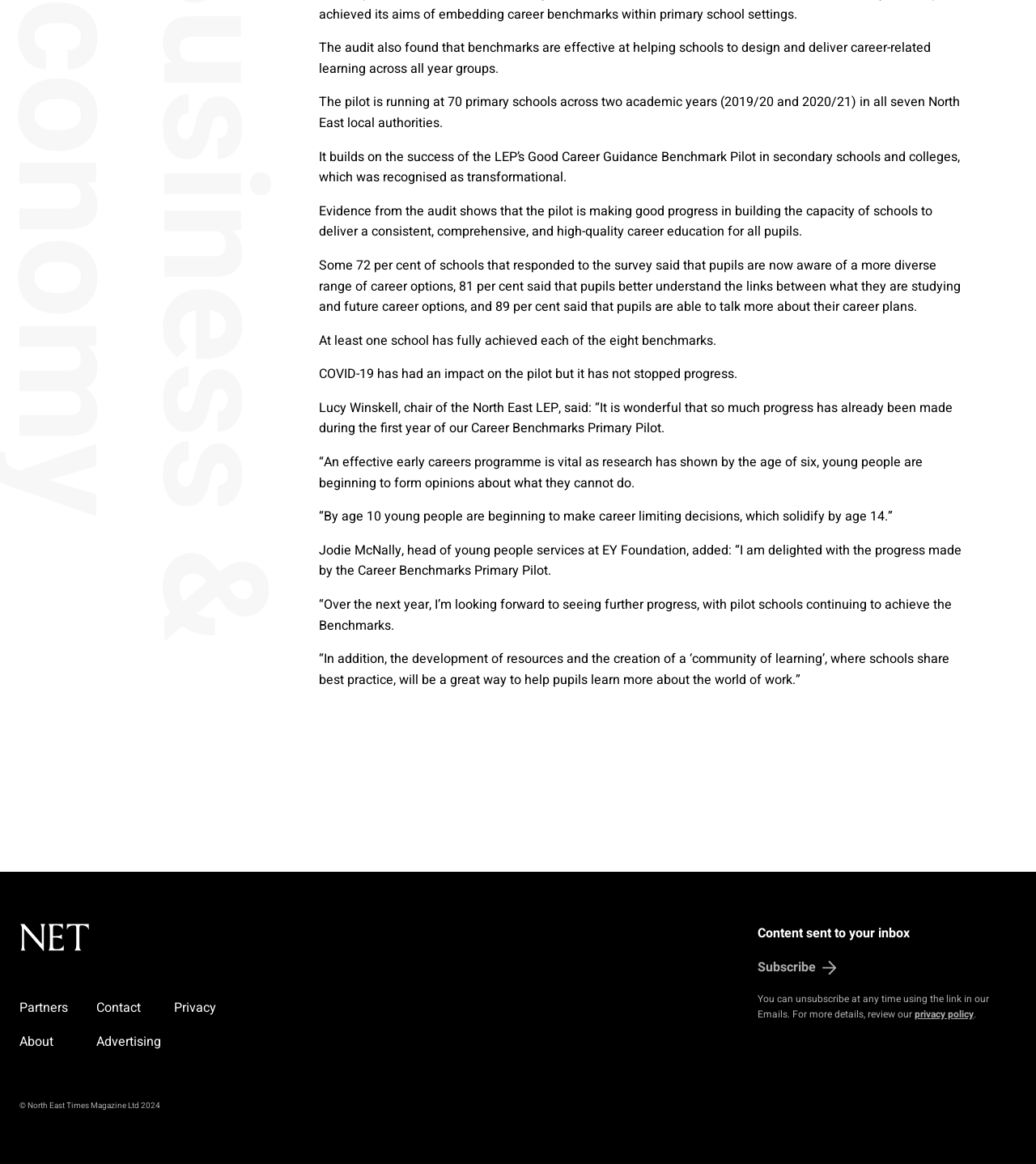Using floating point numbers between 0 and 1, provide the bounding box coordinates in the format (top-left x, top-left y, bottom-right x, bottom-right y). Locate the UI element described here: Privacy

[0.168, 0.858, 0.208, 0.874]